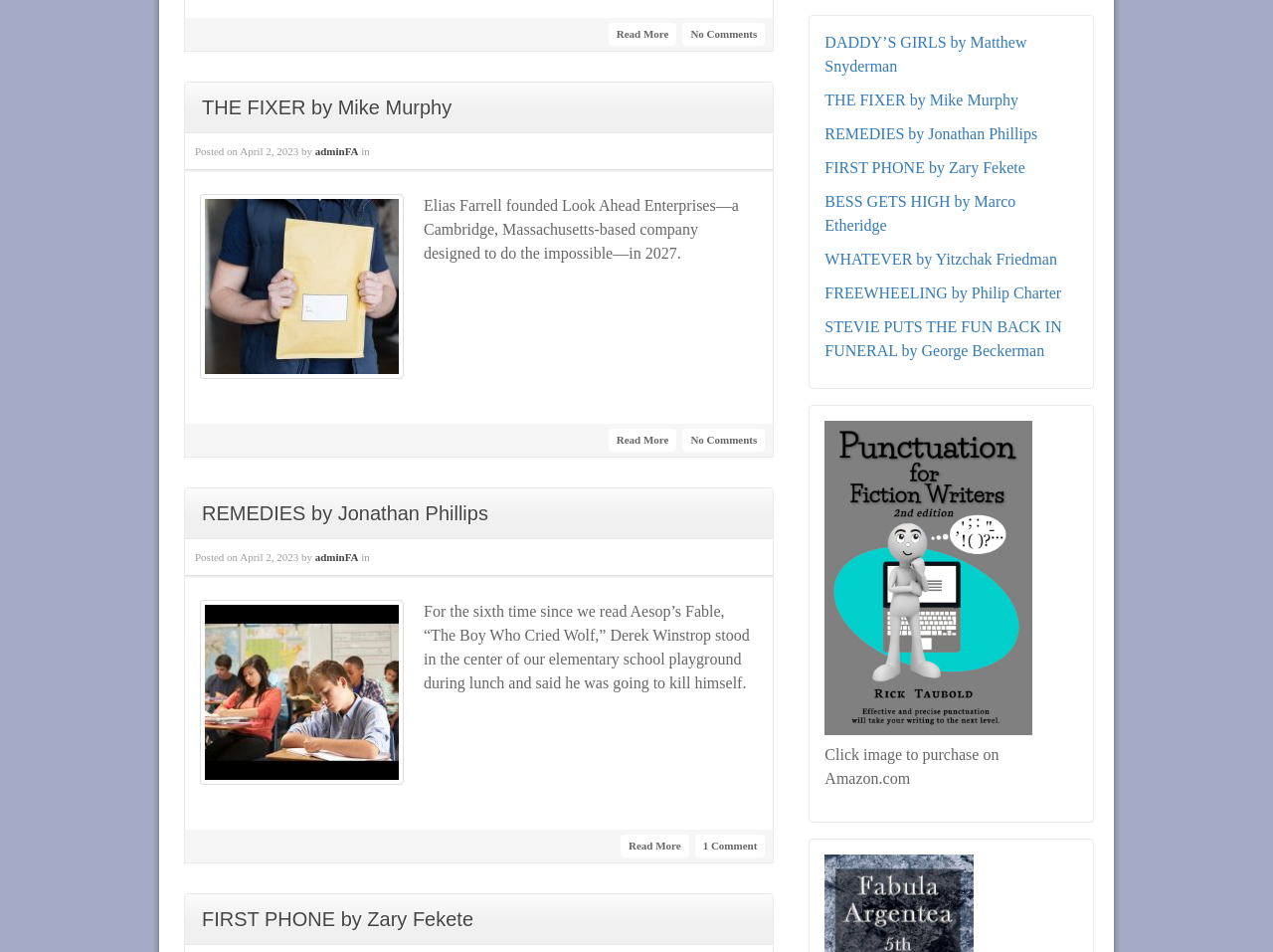Determine the bounding box for the HTML element described here: "DADDY’S GIRLS by Matthew Snyderman". The coordinates should be given as [left, top, right, bottom] with each number being a float between 0 and 1.

[0.648, 0.035, 0.807, 0.078]